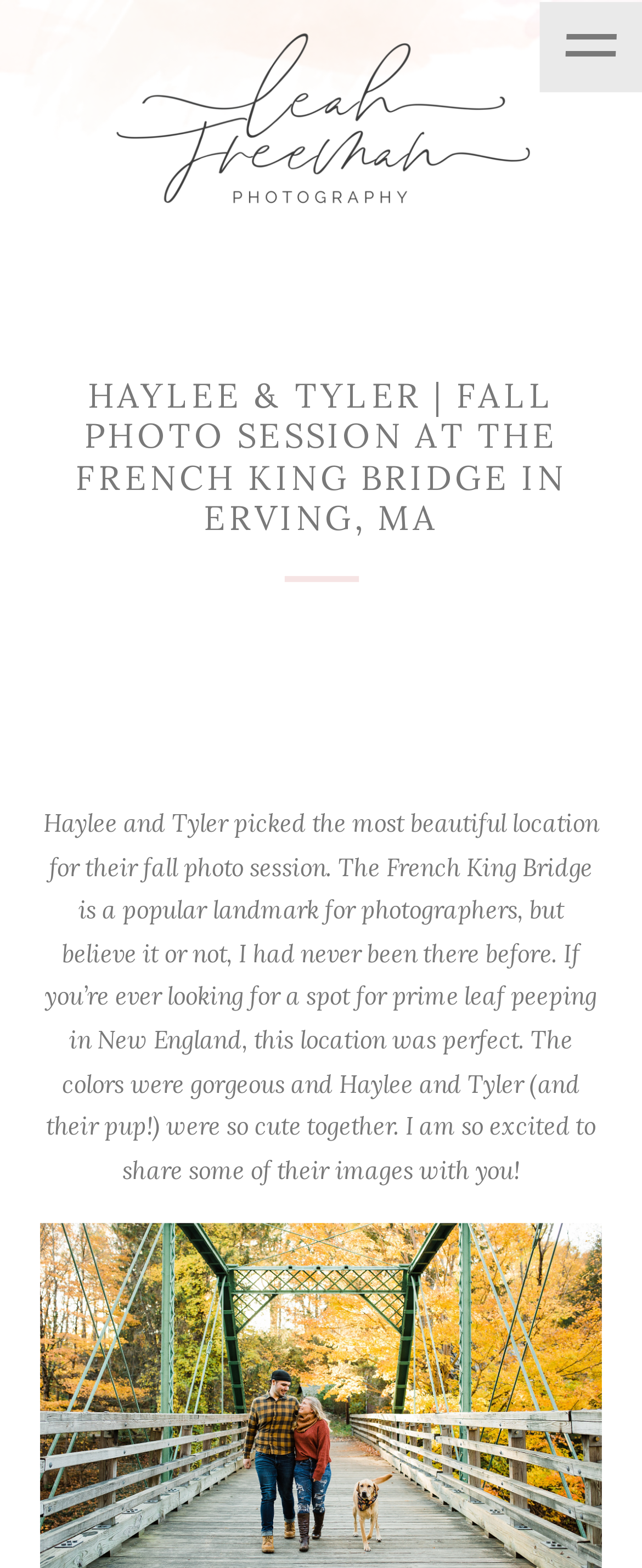Please locate and generate the primary heading on this webpage.

HAYLEE & TYLER | FALL PHOTO SESSION AT THE FRENCH KING BRIDGE IN ERVING, MA